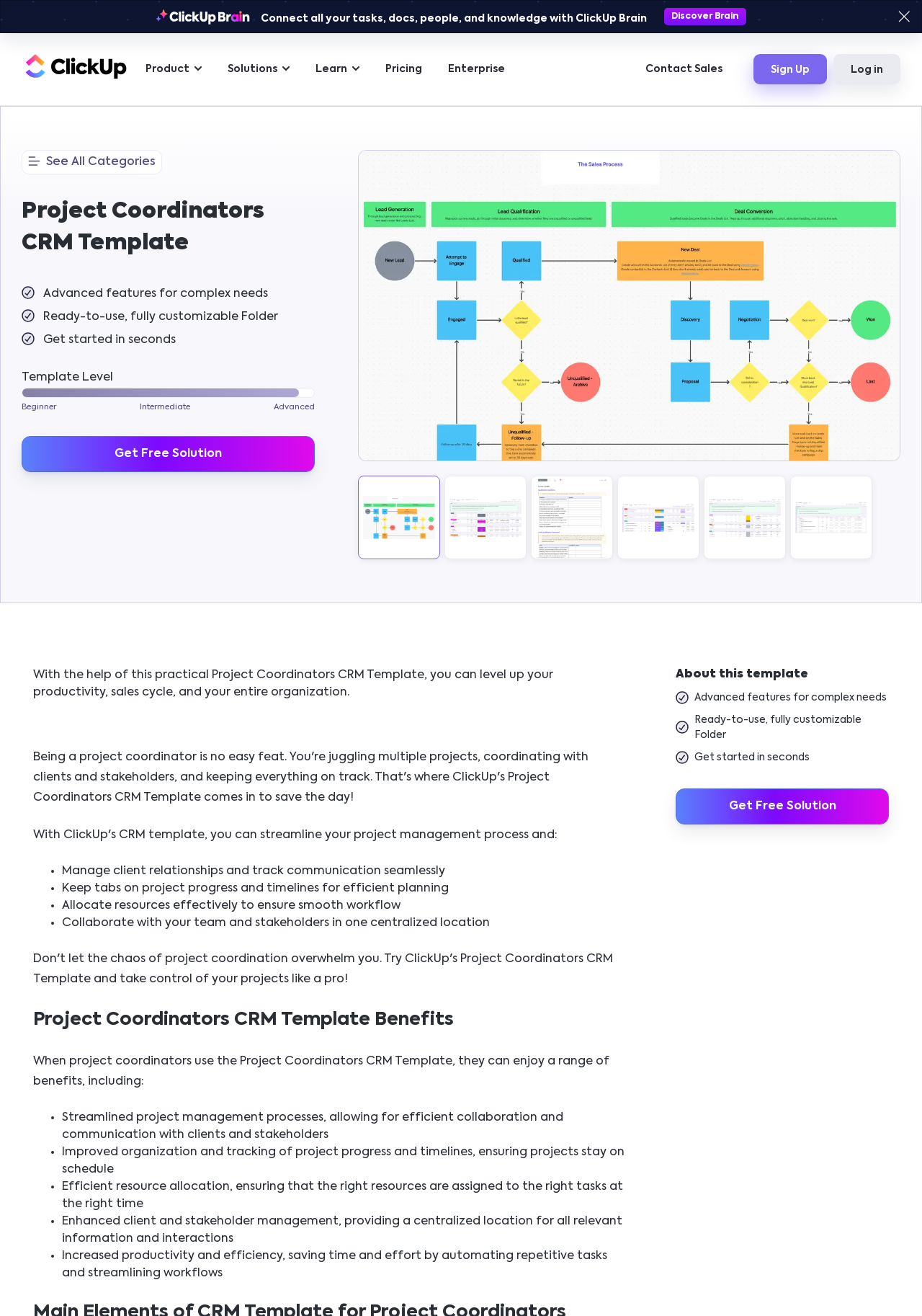Locate the bounding box of the user interface element based on this description: "See All Categories".

[0.023, 0.114, 0.176, 0.133]